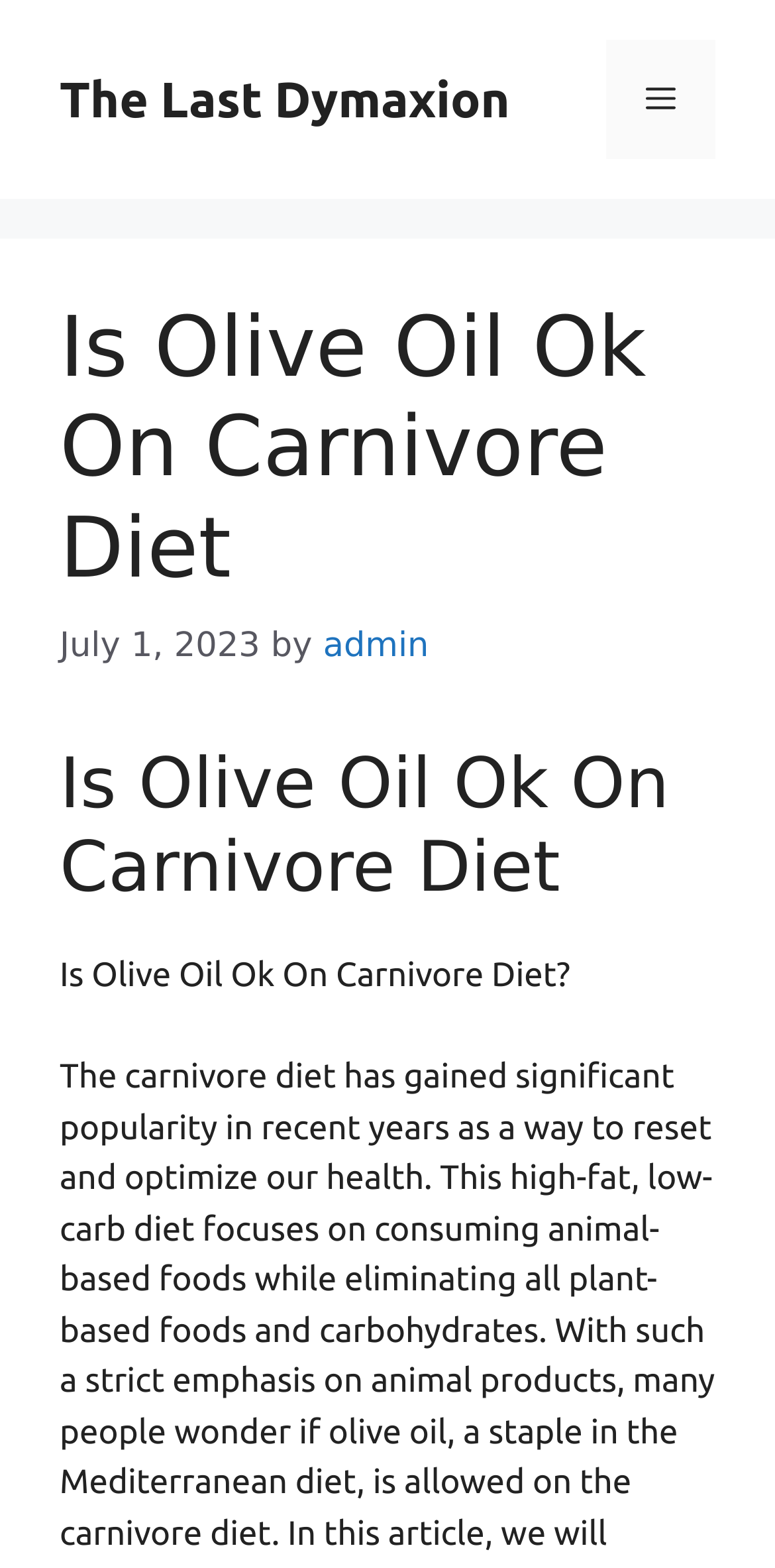What is the date of the article?
Respond with a short answer, either a single word or a phrase, based on the image.

July 1, 2023